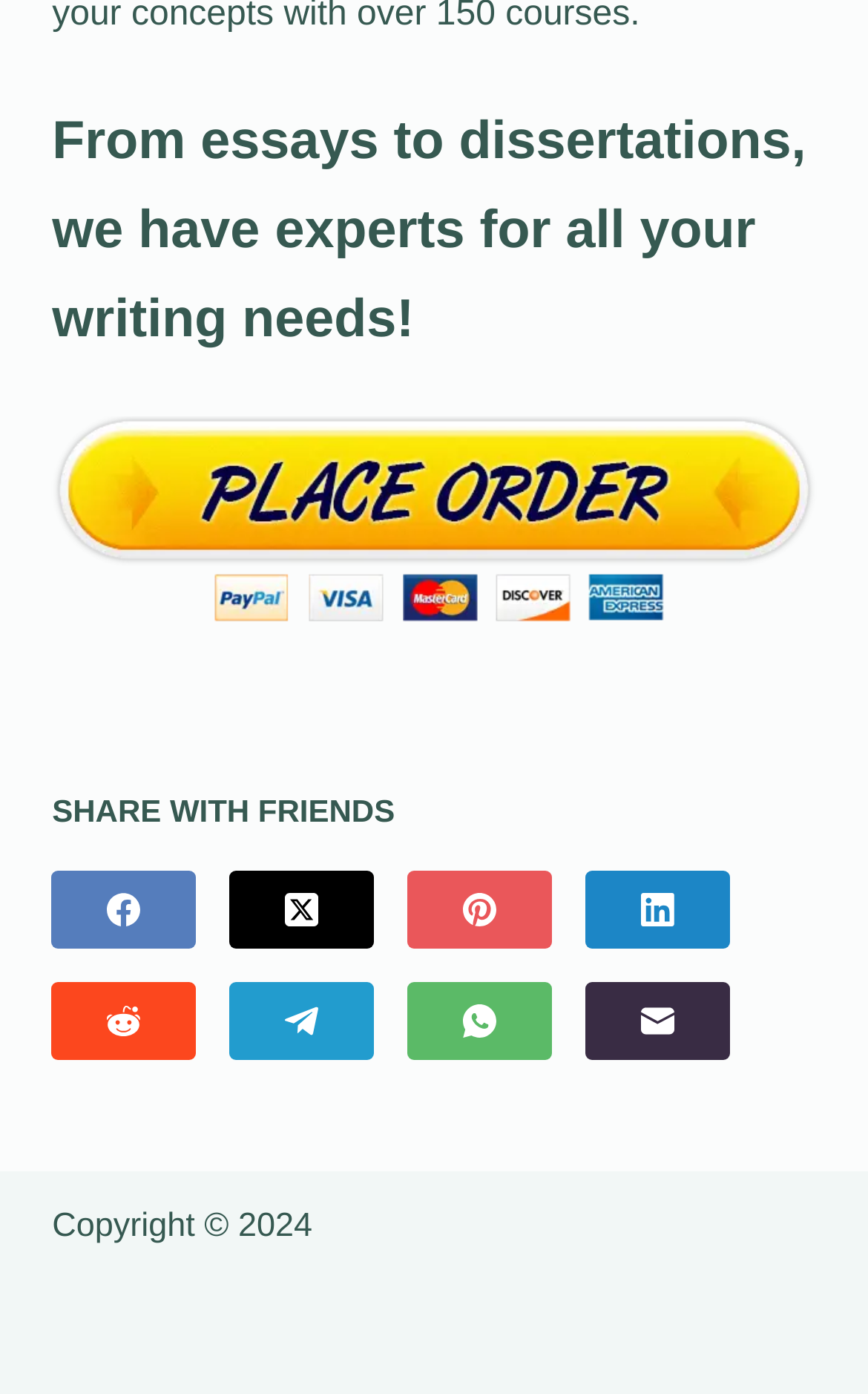What is the purpose of this website?
Please describe in detail the information shown in the image to answer the question.

The website seems to be a writing service platform, as indicated by the StaticText 'From essays to dissertations, we have experts for all your writing needs!' at the top of the page. This suggests that the website is designed to provide writing services to users.